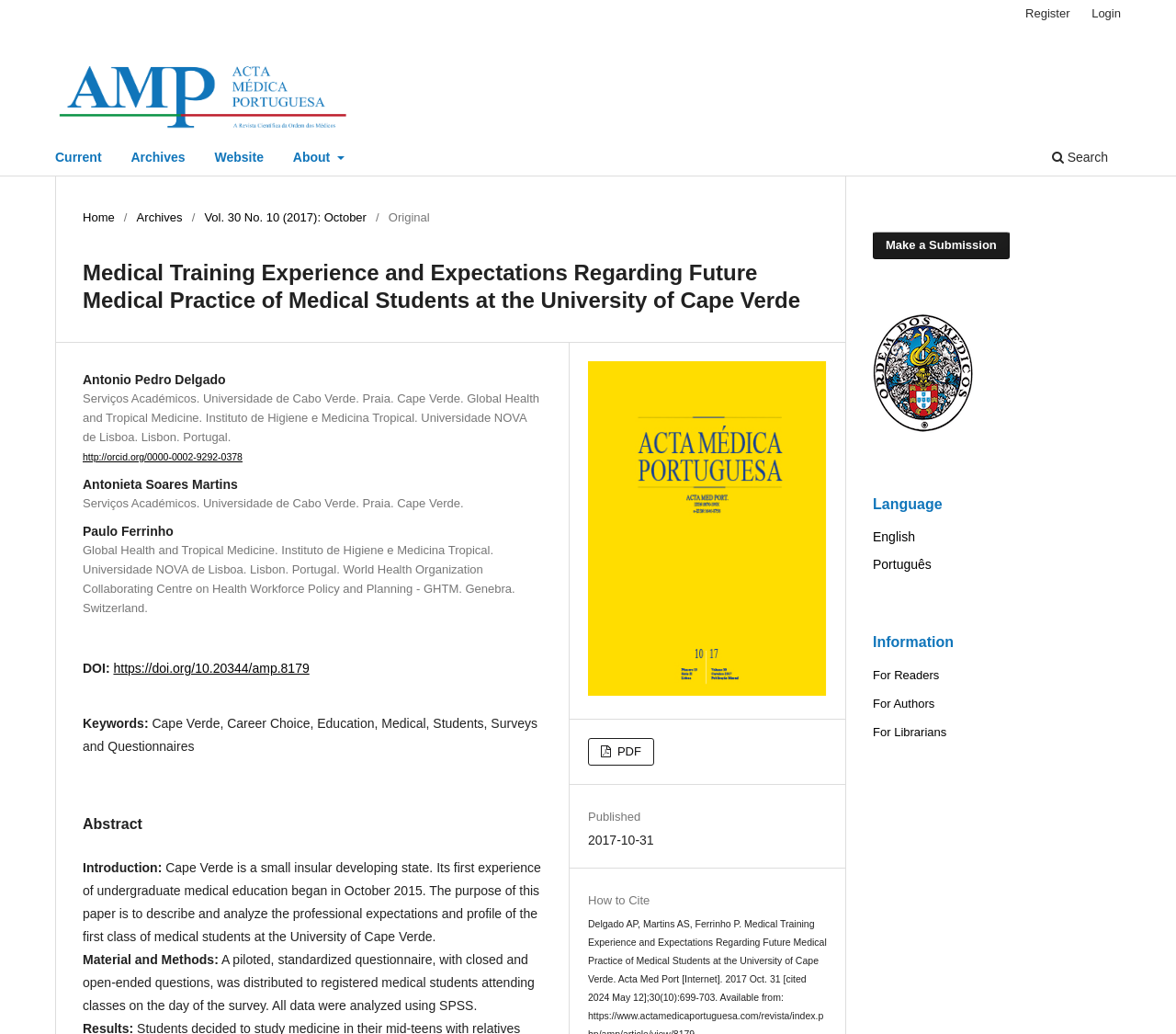What is the DOI of the article?
Use the image to give a comprehensive and detailed response to the question.

I found the answer by looking at the section with the heading 'DOI:', which provides the DOI of the article as a link.